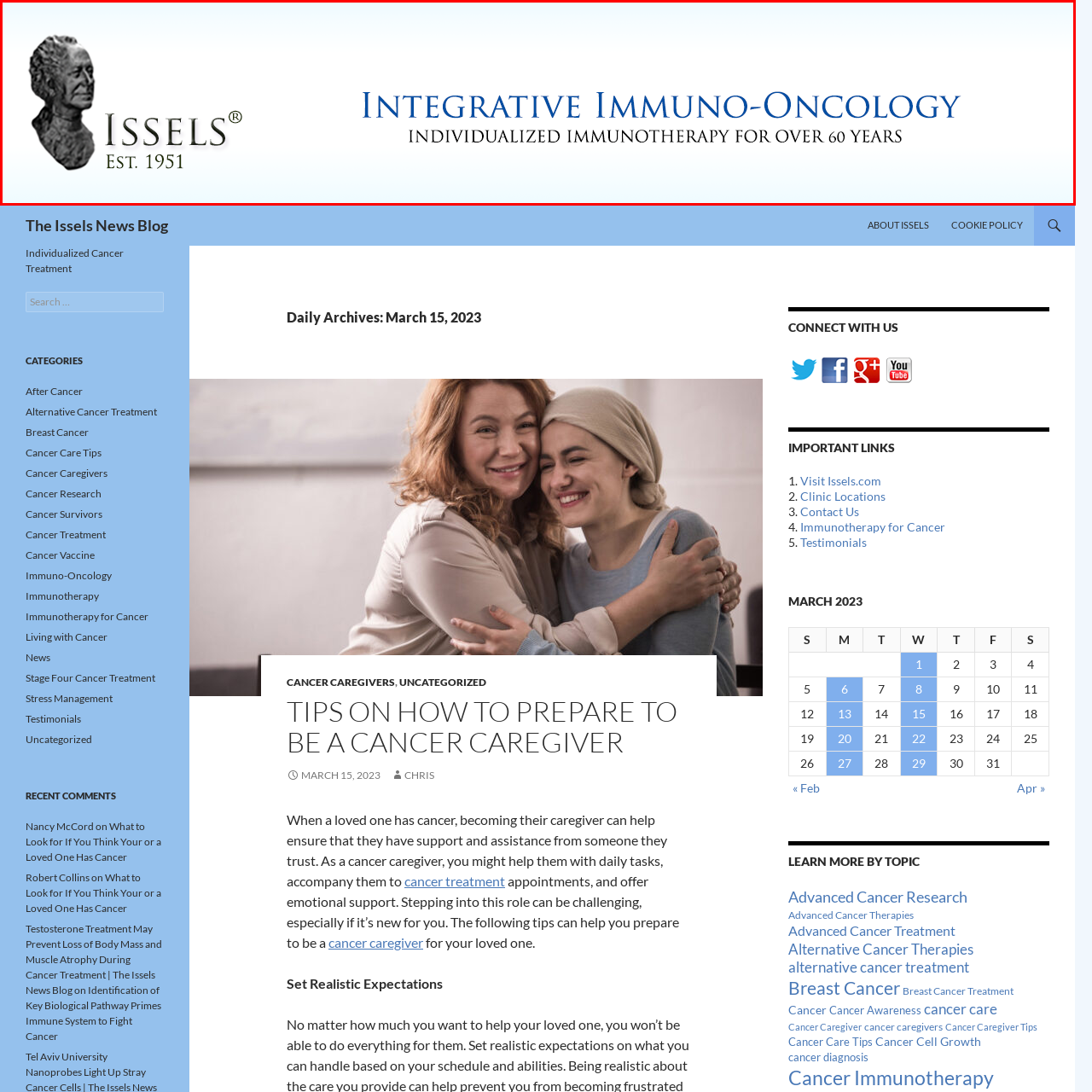Create a detailed narrative of the scene depicted inside the red-outlined image.

The image showcases the logo of Issels, a pioneer in the field of integrative immuno-oncology since its establishment in 1951. It features a stylized bust of a man, possibly reflecting the founder or a significant figure associated with the organization, alongside the text "ISSELS®" prominently displayed. Below the logo, the phrase "INTEGRATIVE IMMUNO-ONCOLOGY" is elegantly written in a bold blue font, followed by the tagline "INDIVIDUALIZED IMMUNOTHERAPY FOR OVER 60 YEARS" in a classic black font. The background is a soft, gradient light blue, enhancing the professional and calming appearance of the logo, suggesting a commitment to innovative cancer treatment.